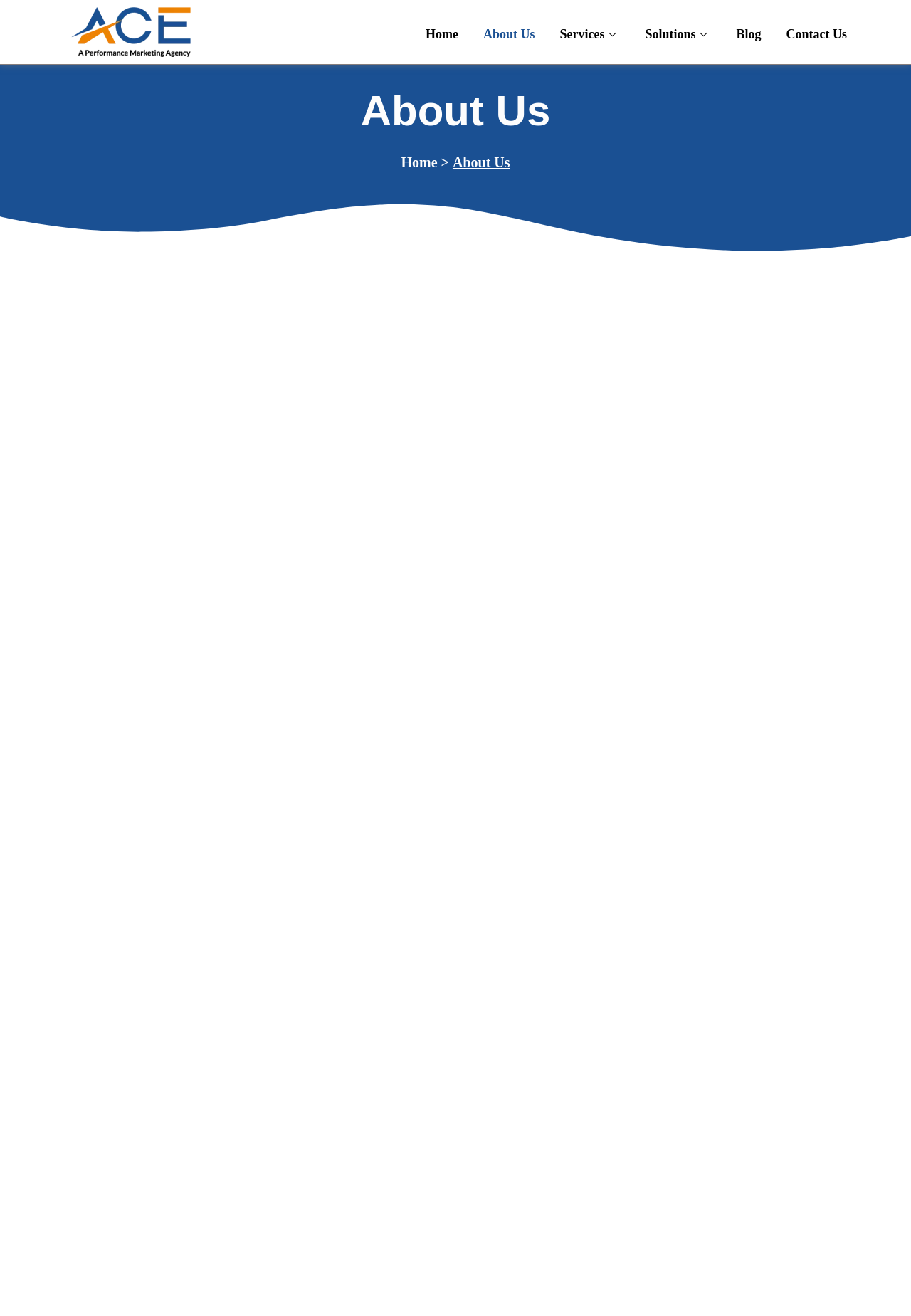Answer this question using a single word or a brief phrase:
Is there a search function on the webpage?

No